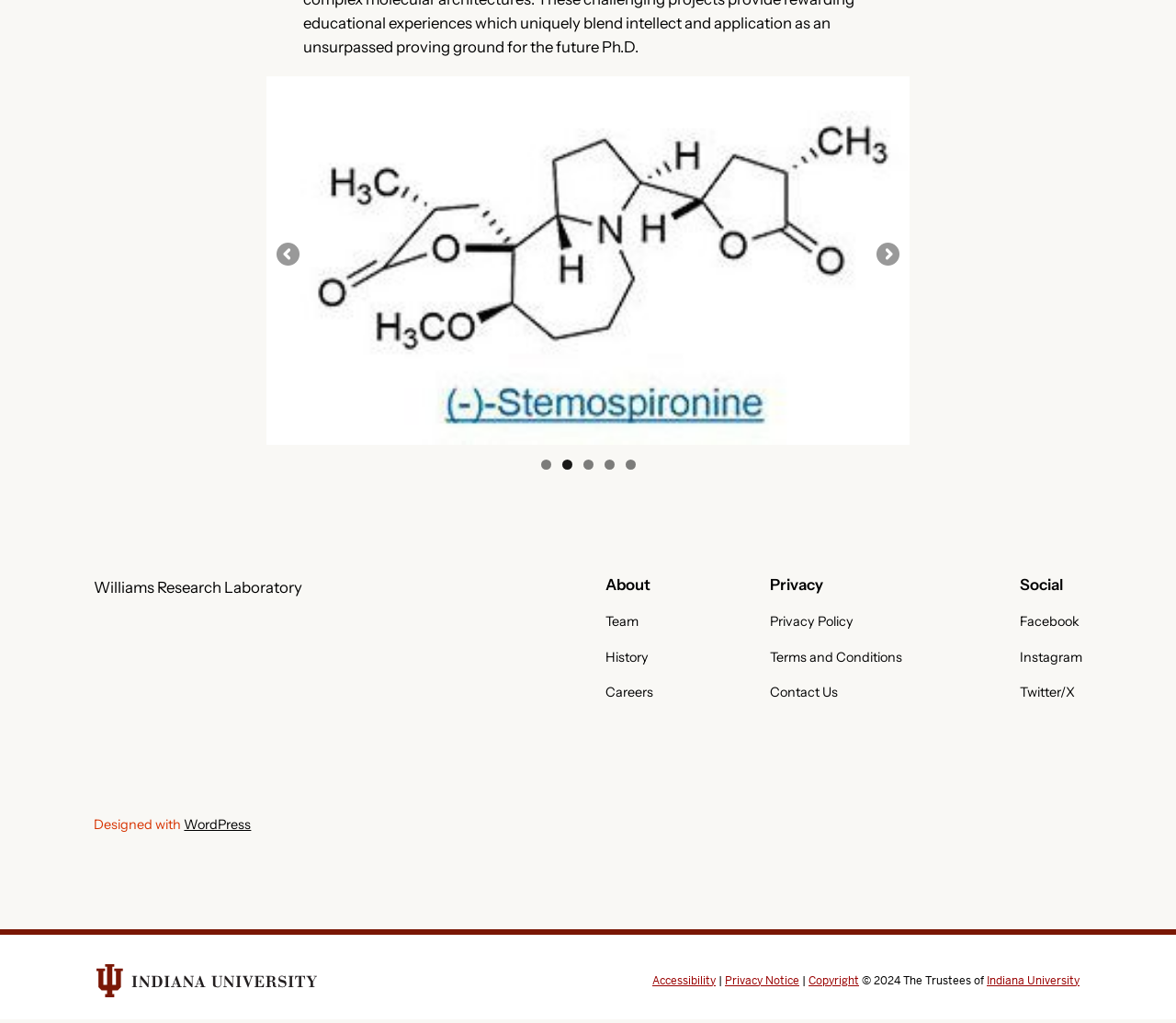Bounding box coordinates are given in the format (top-left x, top-left y, bottom-right x, bottom-right y). All values should be floating point numbers between 0 and 1. Provide the bounding box coordinate for the UI element described as: WordPress

None